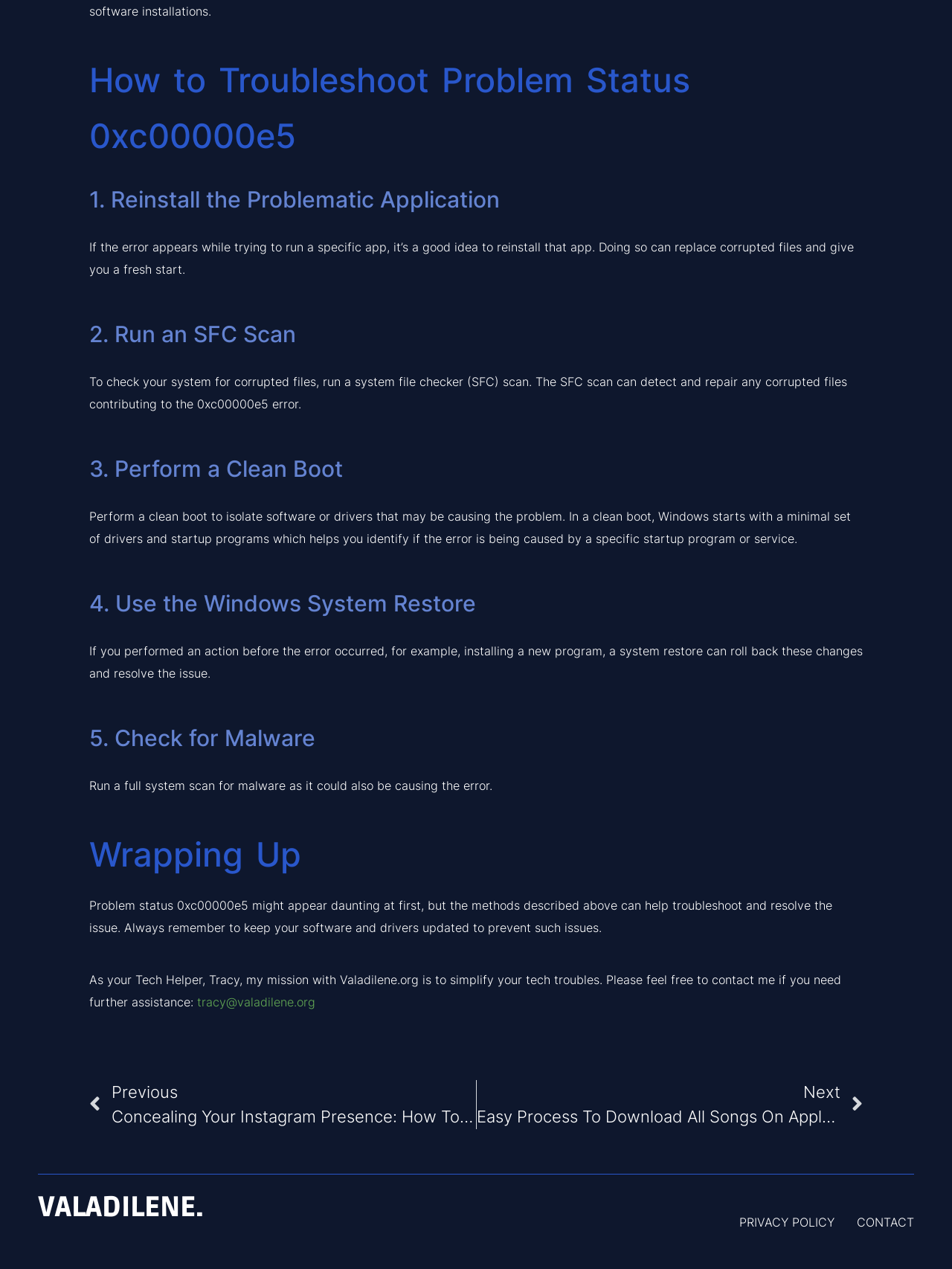How many methods are provided to troubleshoot the error?
Using the visual information, answer the question in a single word or phrase.

5